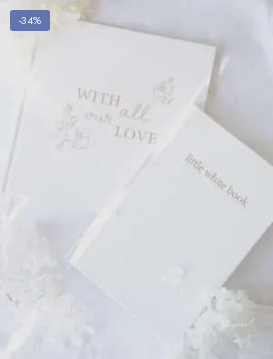List and describe all the prominent features within the image.

The image showcases two elegantly designed books placed against a soft, textured background that enhances their aesthetic appeal. The left book has the title "WITH all our LOVE" embossed in a delicate font, suggesting a romantic or heartfelt purpose, likely intended for wedding planning or personal reflections. The right book, titled "little white book," complements the theme with its minimalist design and understated elegance. Both books are part of the "Essential Bundle: Wedding Planning Book, Planning Template PDFs & Wedding Guest Book," currently featuring a notable discount of 34%. This bundle is perfect for couples looking to organize their wedding details with style and sentimentality, making it an excellent choice for those embarking on their wedding journey.